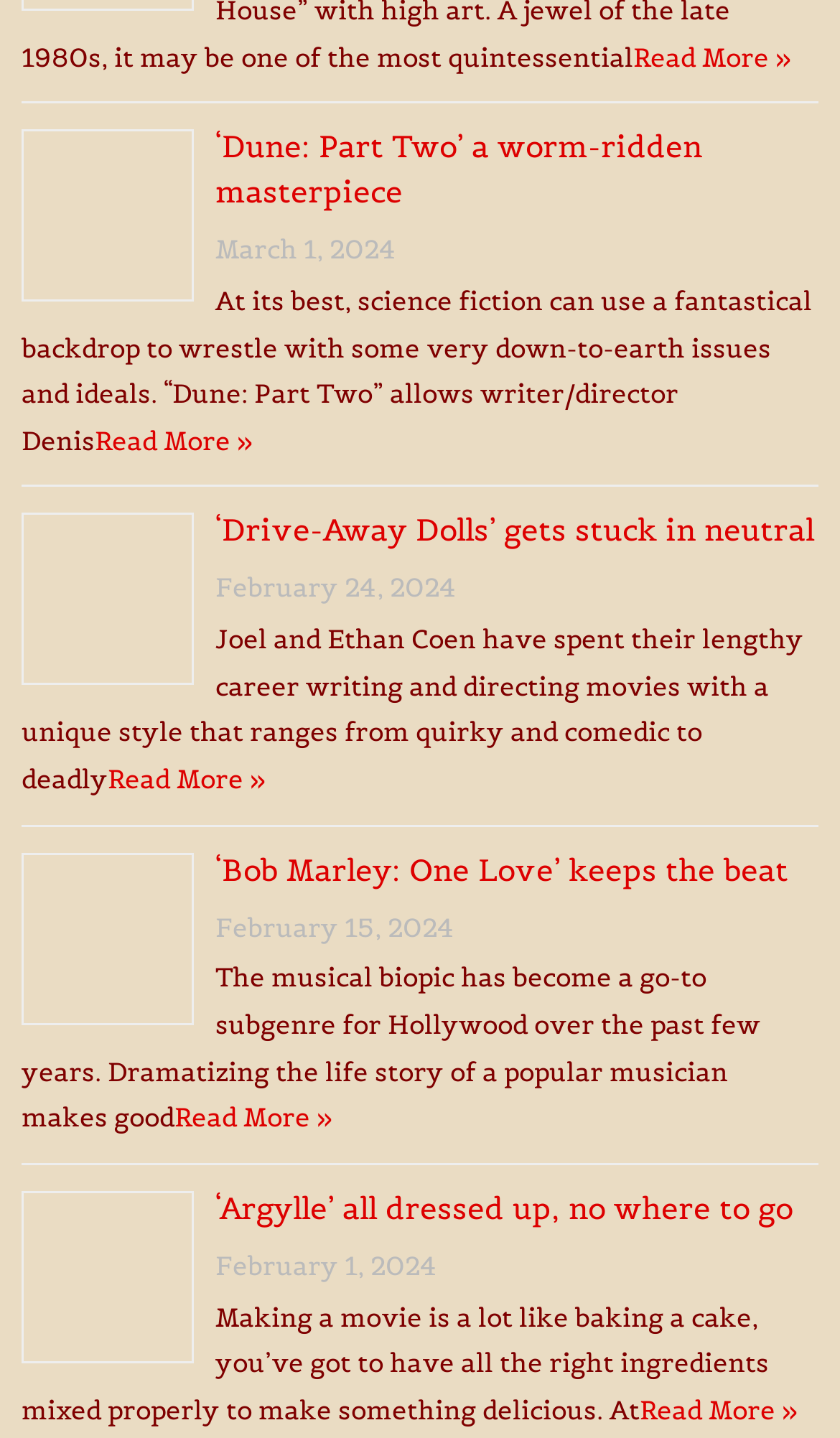Determine the bounding box coordinates for the region that must be clicked to execute the following instruction: "Read more about 'Argylle'".

[0.208, 0.766, 0.395, 0.788]